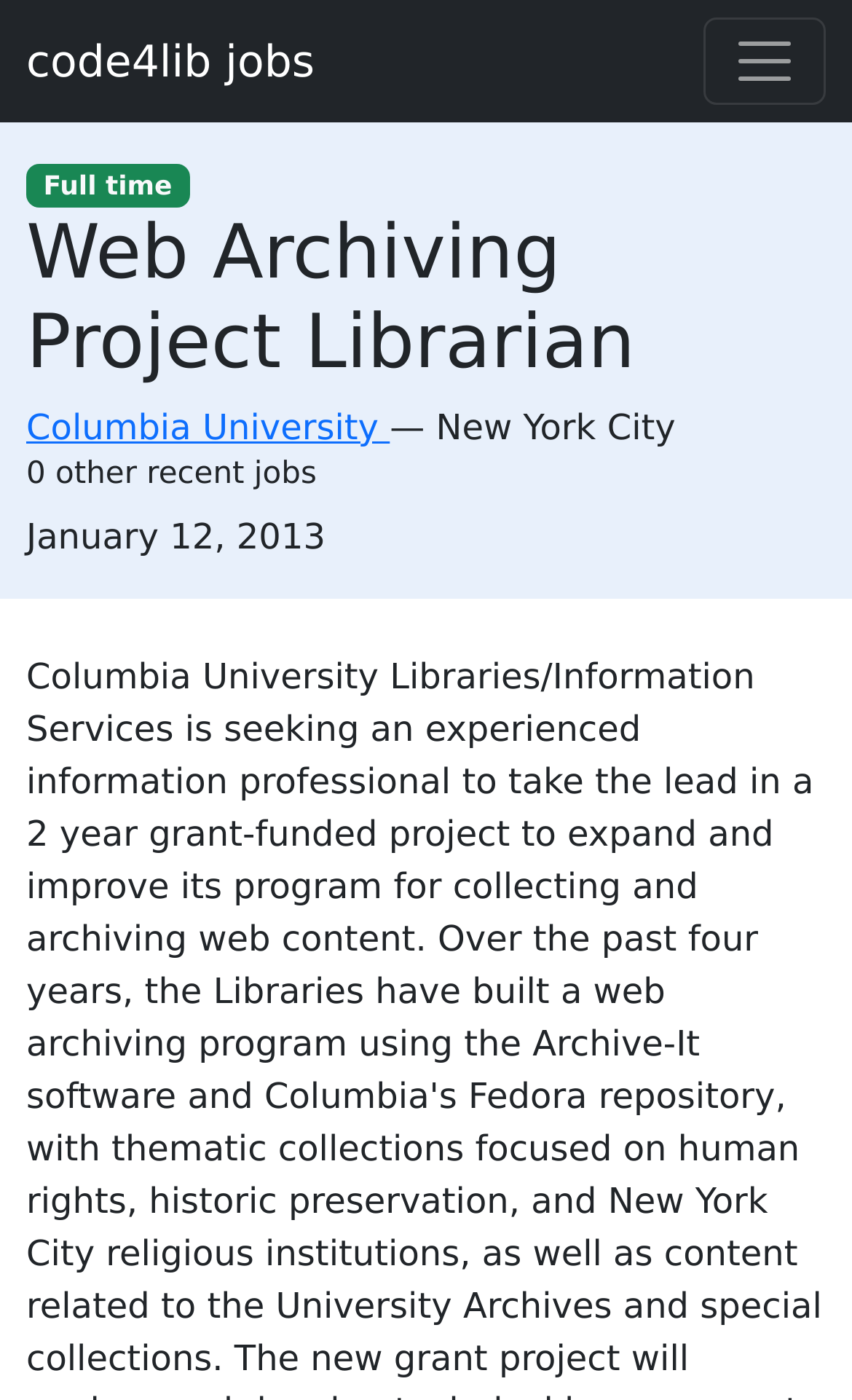When was the job created?
Use the screenshot to answer the question with a single word or phrase.

January 12, 2013